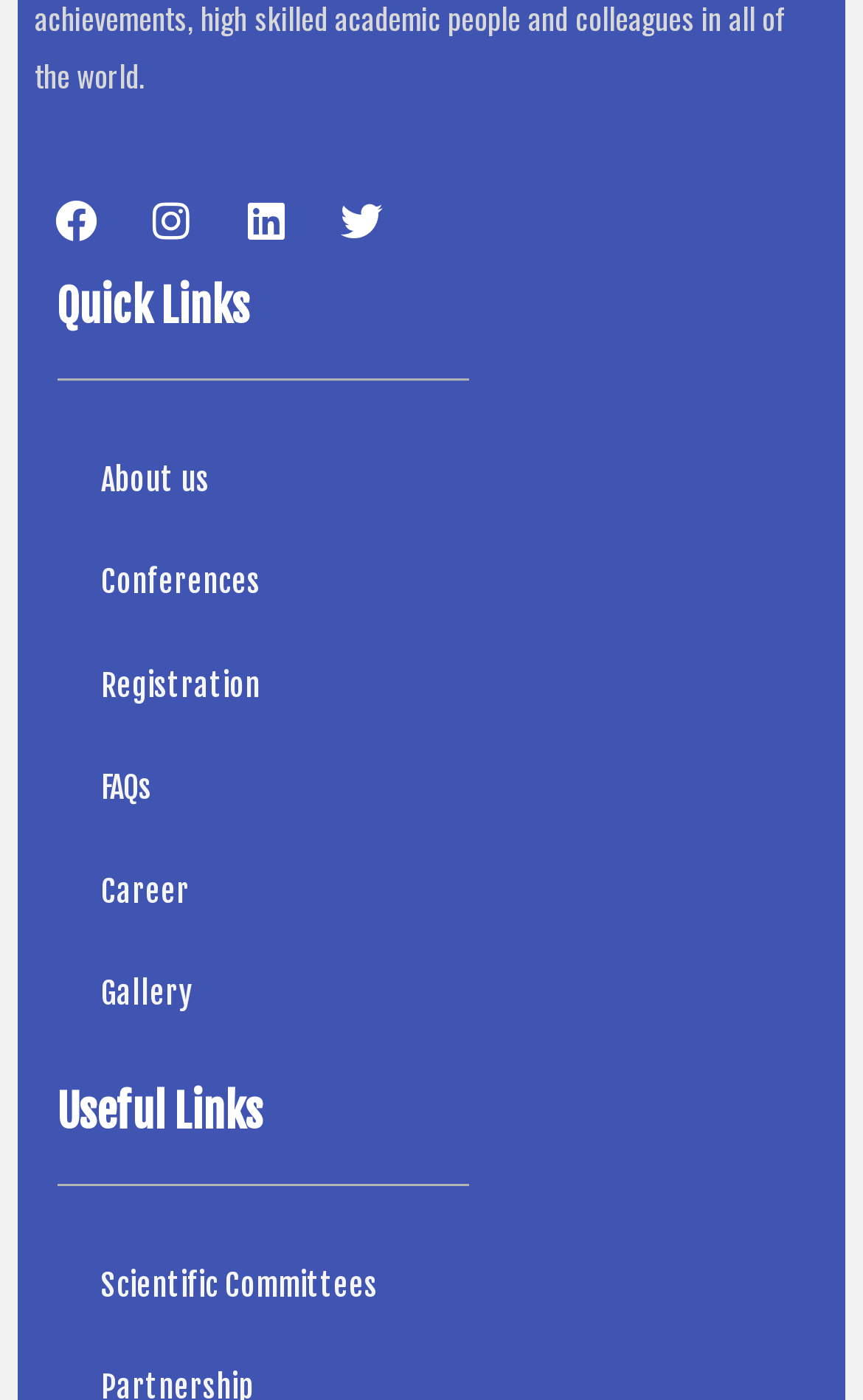Please find the bounding box coordinates (top-left x, top-left y, bottom-right x, bottom-right y) in the screenshot for the UI element described as follows: Facebook

[0.04, 0.127, 0.137, 0.188]